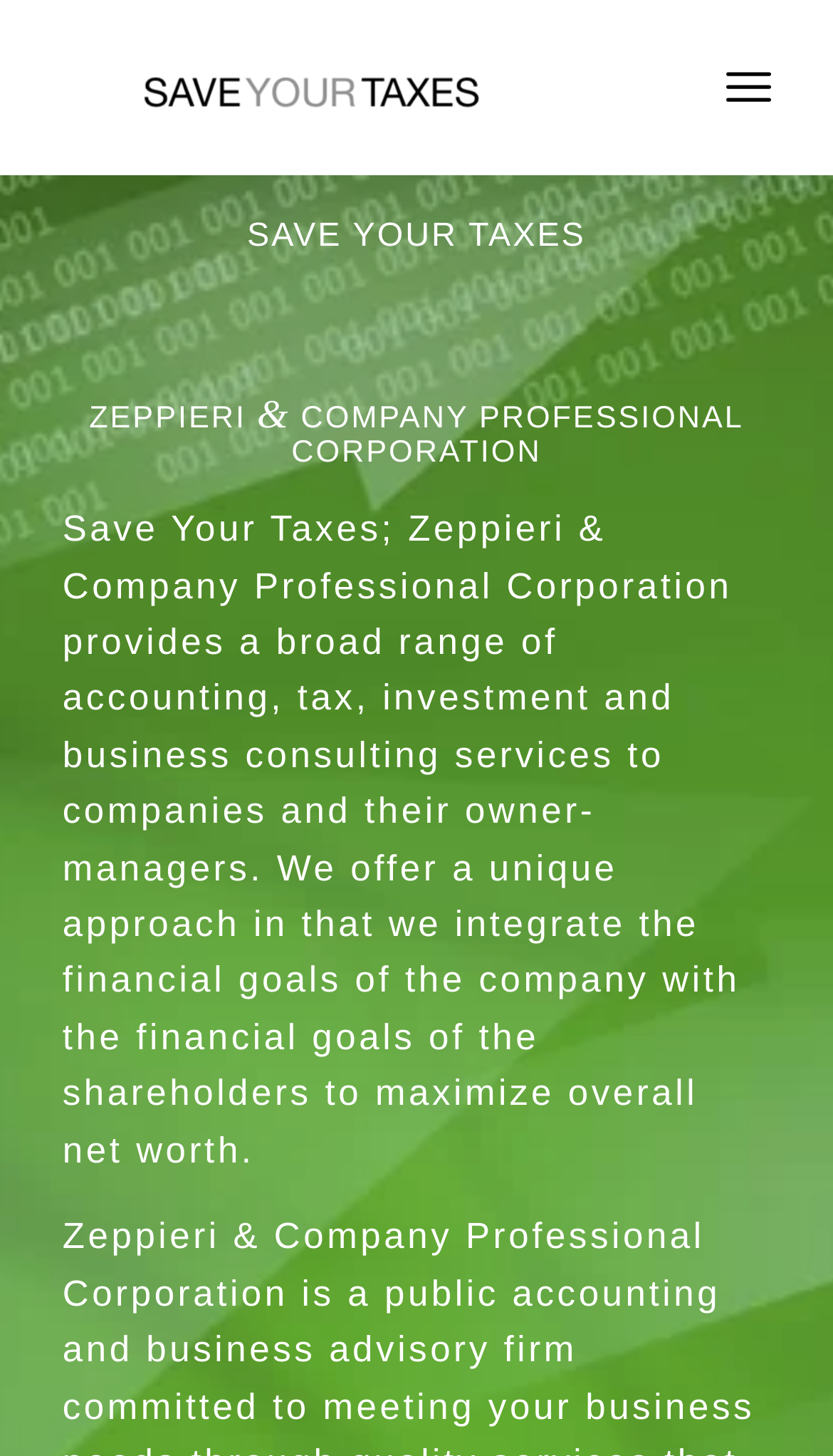Please analyze the image and provide a thorough answer to the question:
What is the unique approach of the company?

I found the answer by reading the StaticText element, which describes the company's unique approach as 'integrating the financial goals of the company with the financial goals of the shareholders to maximize overall net worth'.